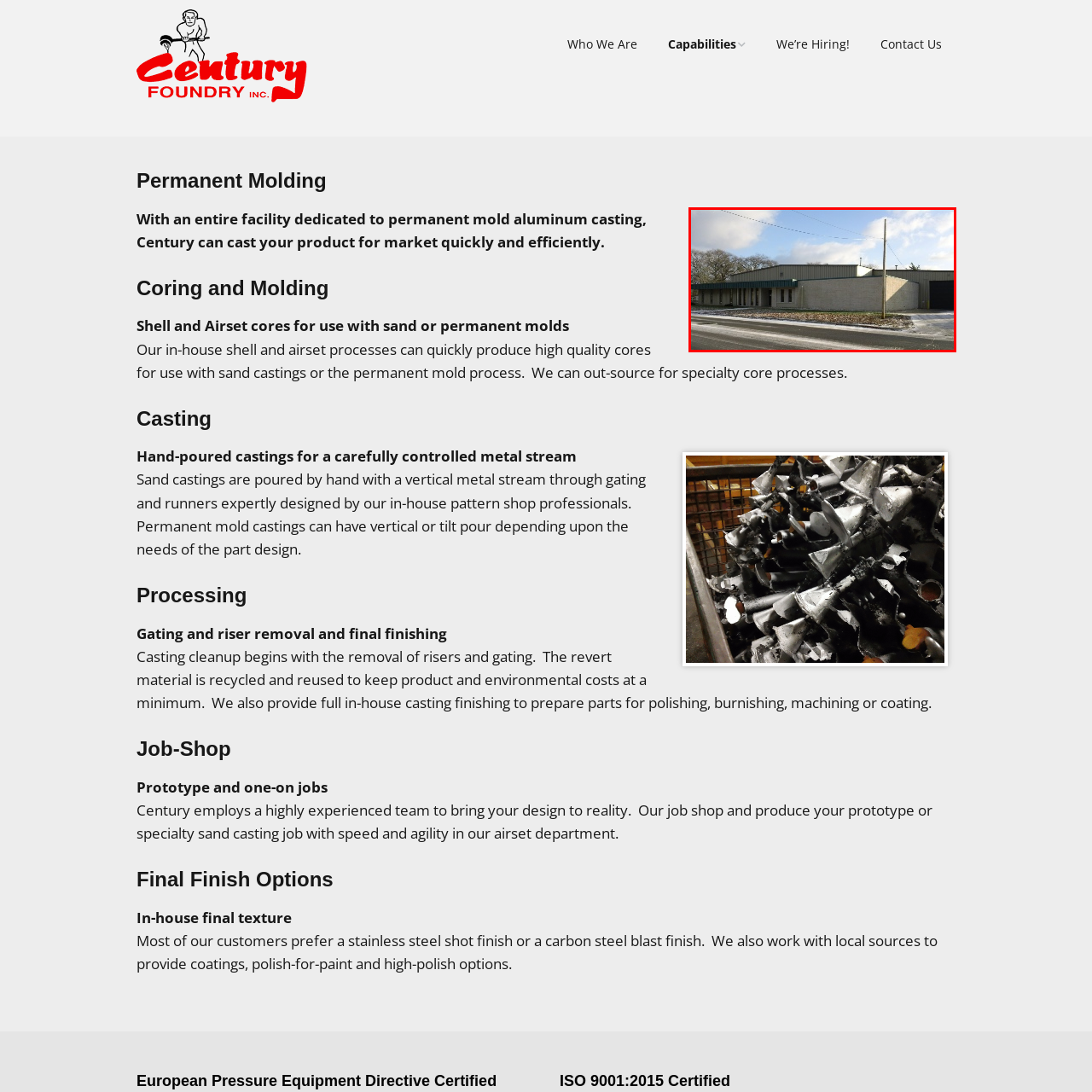What is the purpose of the facility?
Inspect the image area outlined by the red bounding box and deliver a detailed response to the question, based on the elements you observe.

The caption highlights the facility's dedicated building for permanent mold aluminum casting, which indicates that the primary purpose of the facility is to manufacture aluminum products using this specific casting method.